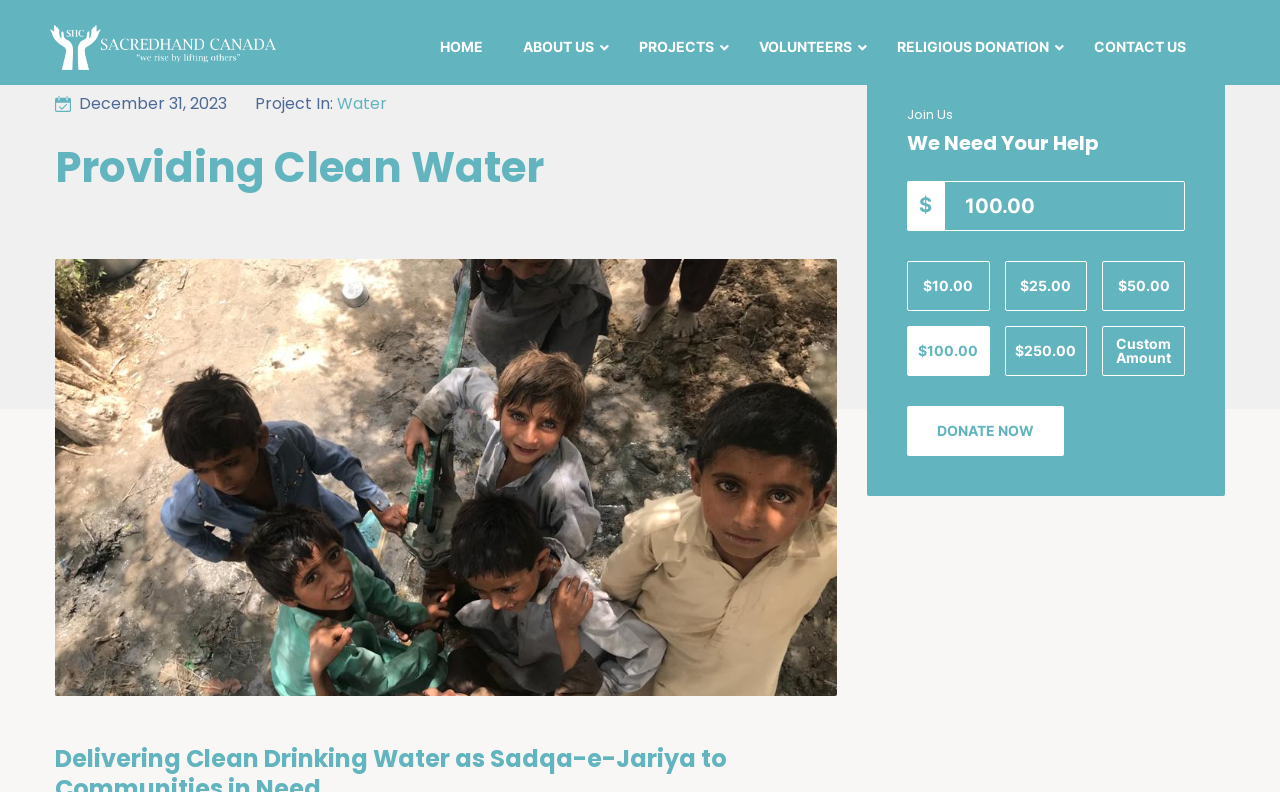Pinpoint the bounding box coordinates of the clickable area needed to execute the instruction: "Donate $10.00". The coordinates should be specified as four float numbers between 0 and 1, i.e., [left, top, right, bottom].

[0.709, 0.328, 0.773, 0.391]